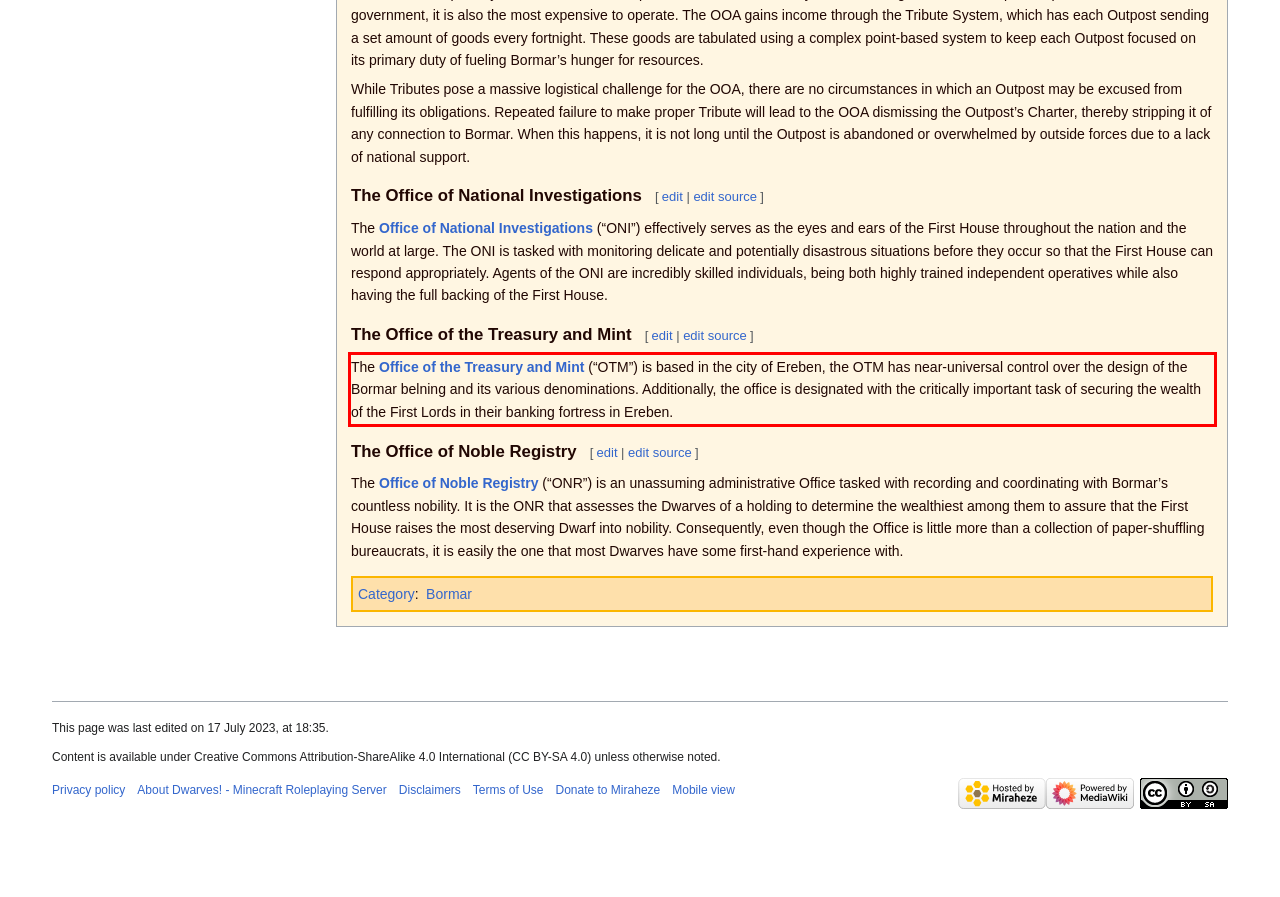Using the provided webpage screenshot, identify and read the text within the red rectangle bounding box.

The Office of the Treasury and Mint (“OTM”) is based in the city of Ereben, the OTM has near-universal control over the design of the Bormar belning and its various denominations. Additionally, the office is designated with the critically important task of securing the wealth of the First Lords in their banking fortress in Ereben.